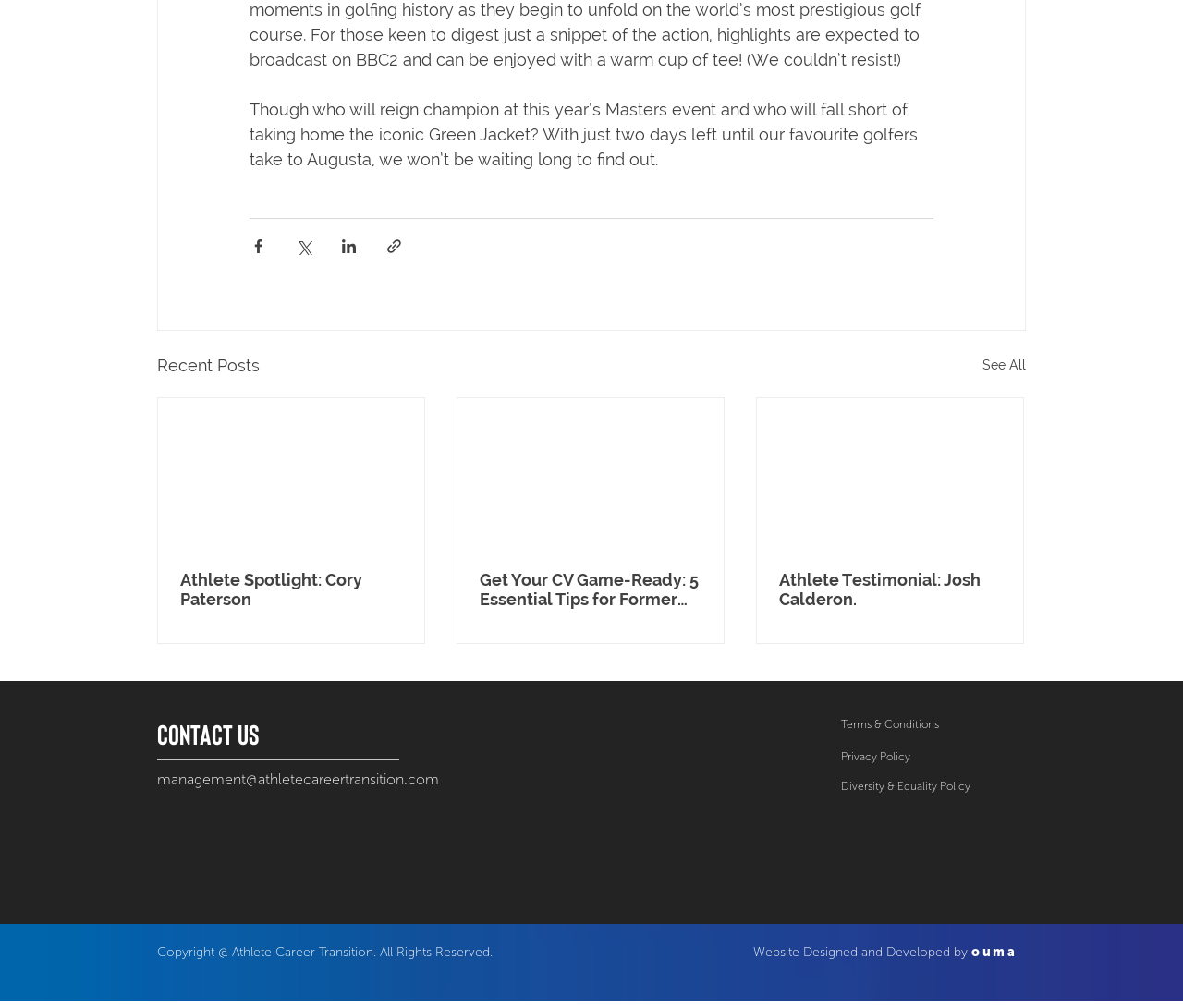What is the email address to contact?
Using the details shown in the screenshot, provide a comprehensive answer to the question.

The email address is mentioned in the heading element with ID 139 and is also a link element with ID 165.